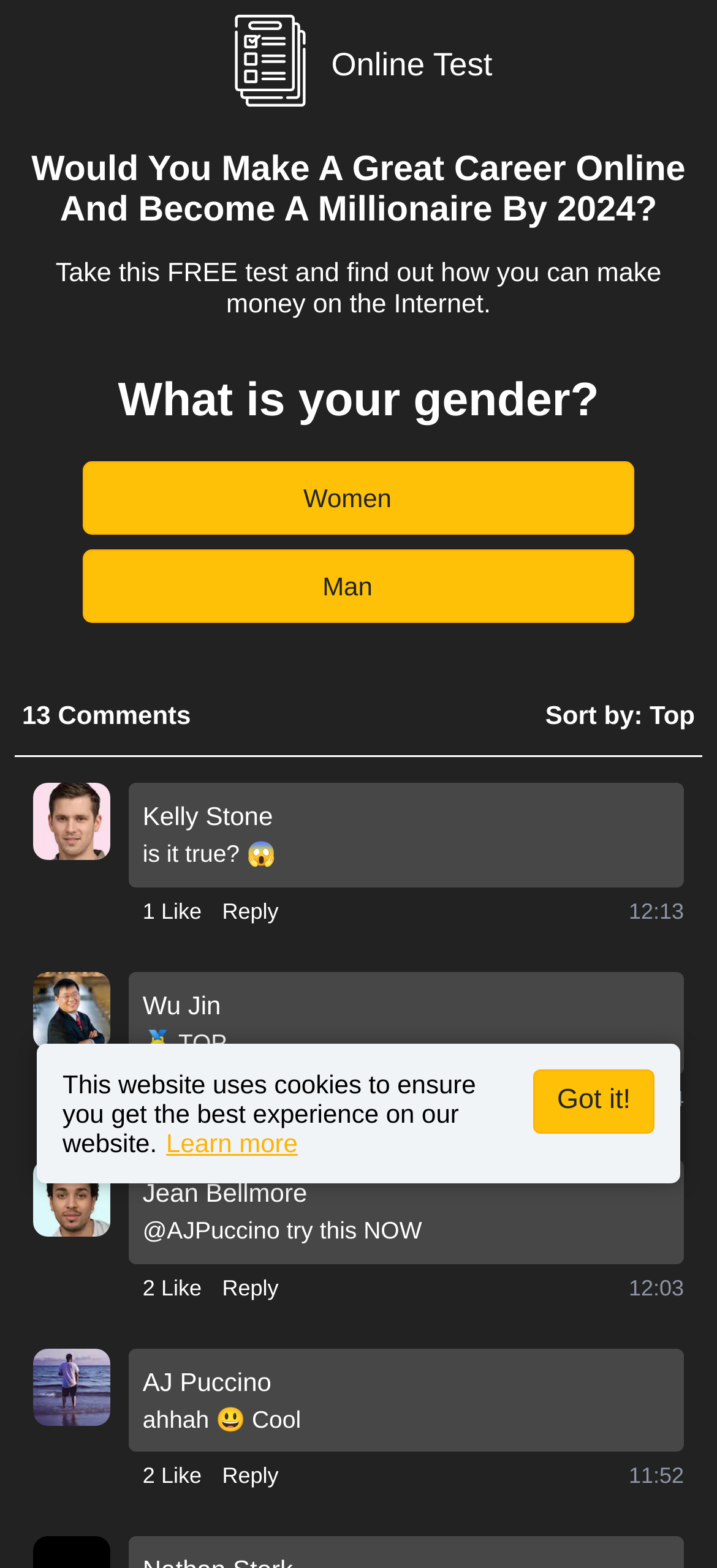Answer the following inquiry with a single word or phrase:
What is the purpose of the 'Got it!' button?

Accepting cookies